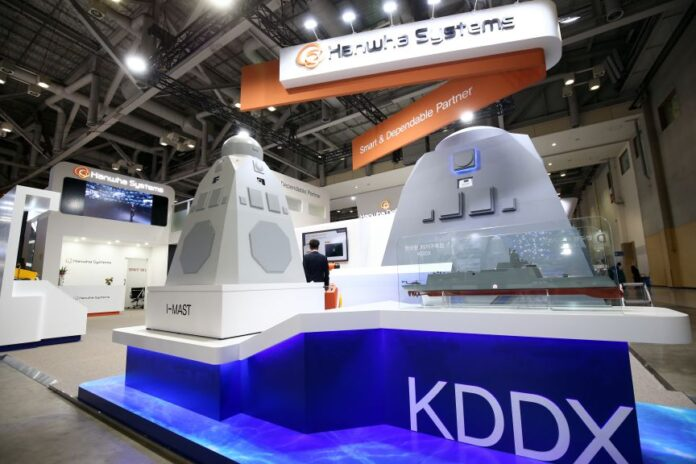Refer to the image and provide an in-depth answer to the question:
What is the slogan of Hanwha Systems?

The caption states that the backdrop of the booth features an eye-catching sign with the slogan 'Smart & Dependable Partner', which reflects Hanwha Systems' commitment to cutting-edge maritime solutions.